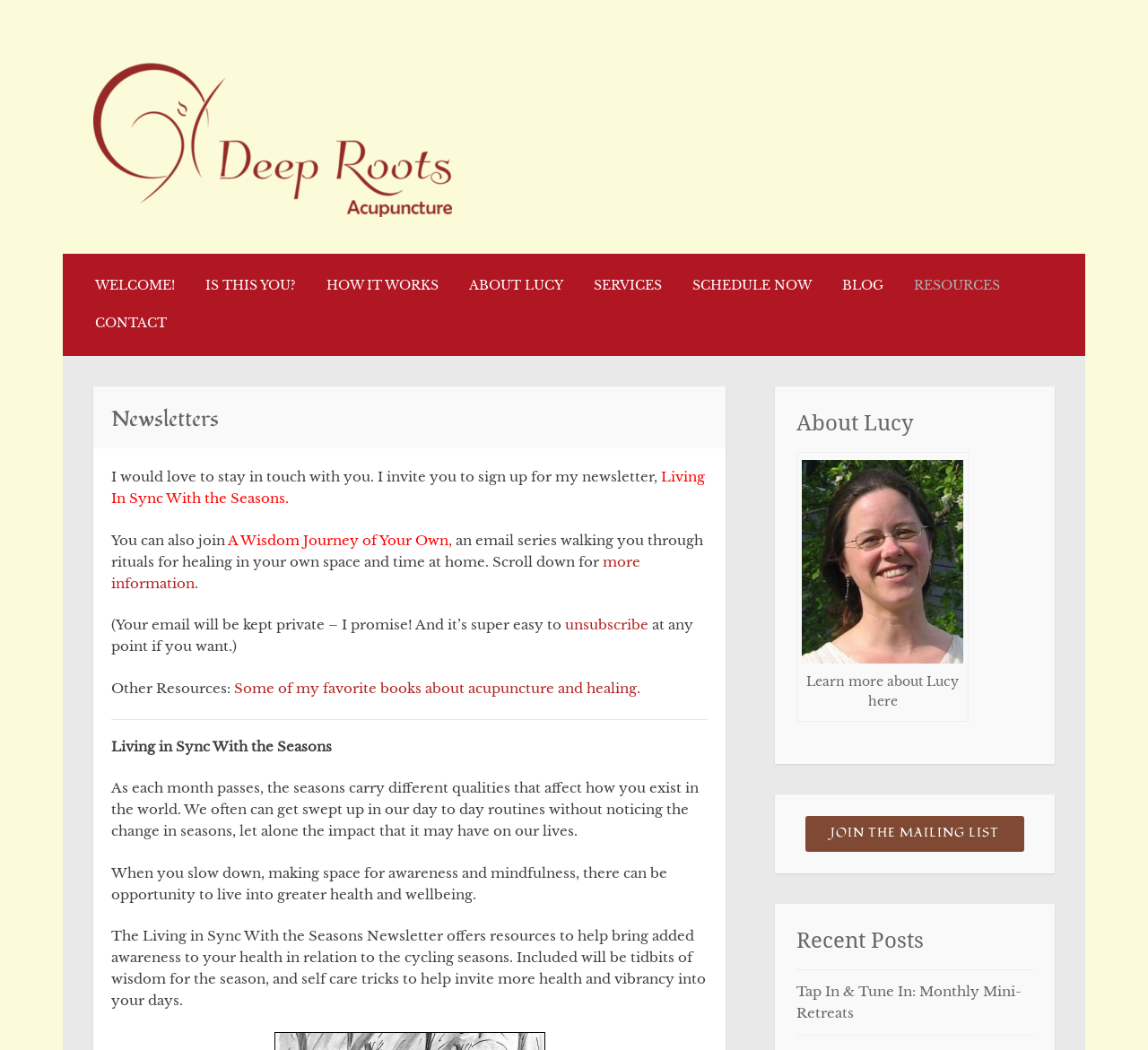Pinpoint the bounding box coordinates of the element that must be clicked to accomplish the following instruction: "Check out recent posts". The coordinates should be in the format of four float numbers between 0 and 1, i.e., [left, top, right, bottom].

[0.694, 0.936, 0.89, 0.972]